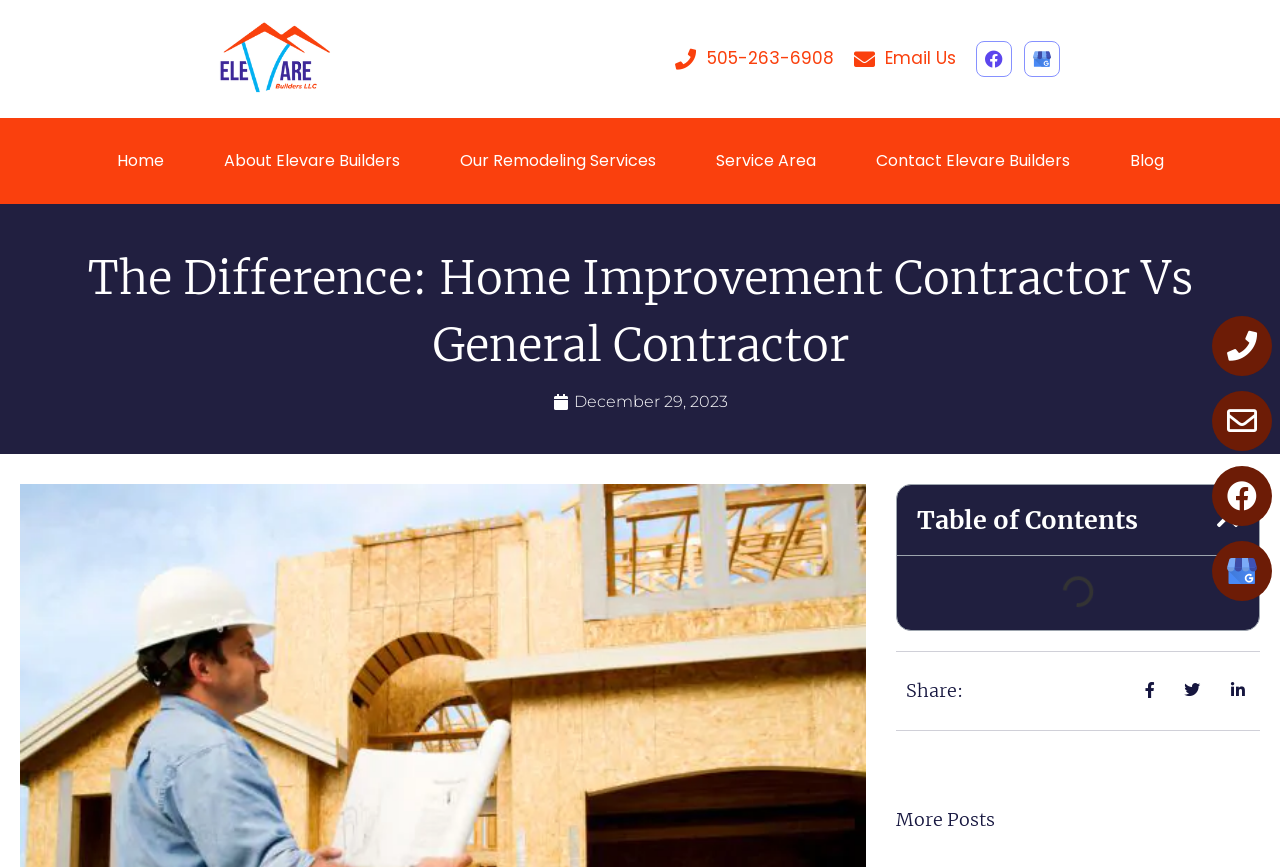What is the date mentioned on this webpage?
Please utilize the information in the image to give a detailed response to the question.

I found the date by looking at the time element which contains the static text 'December 29, 2023', indicating it's a specific date mentioned on the webpage.